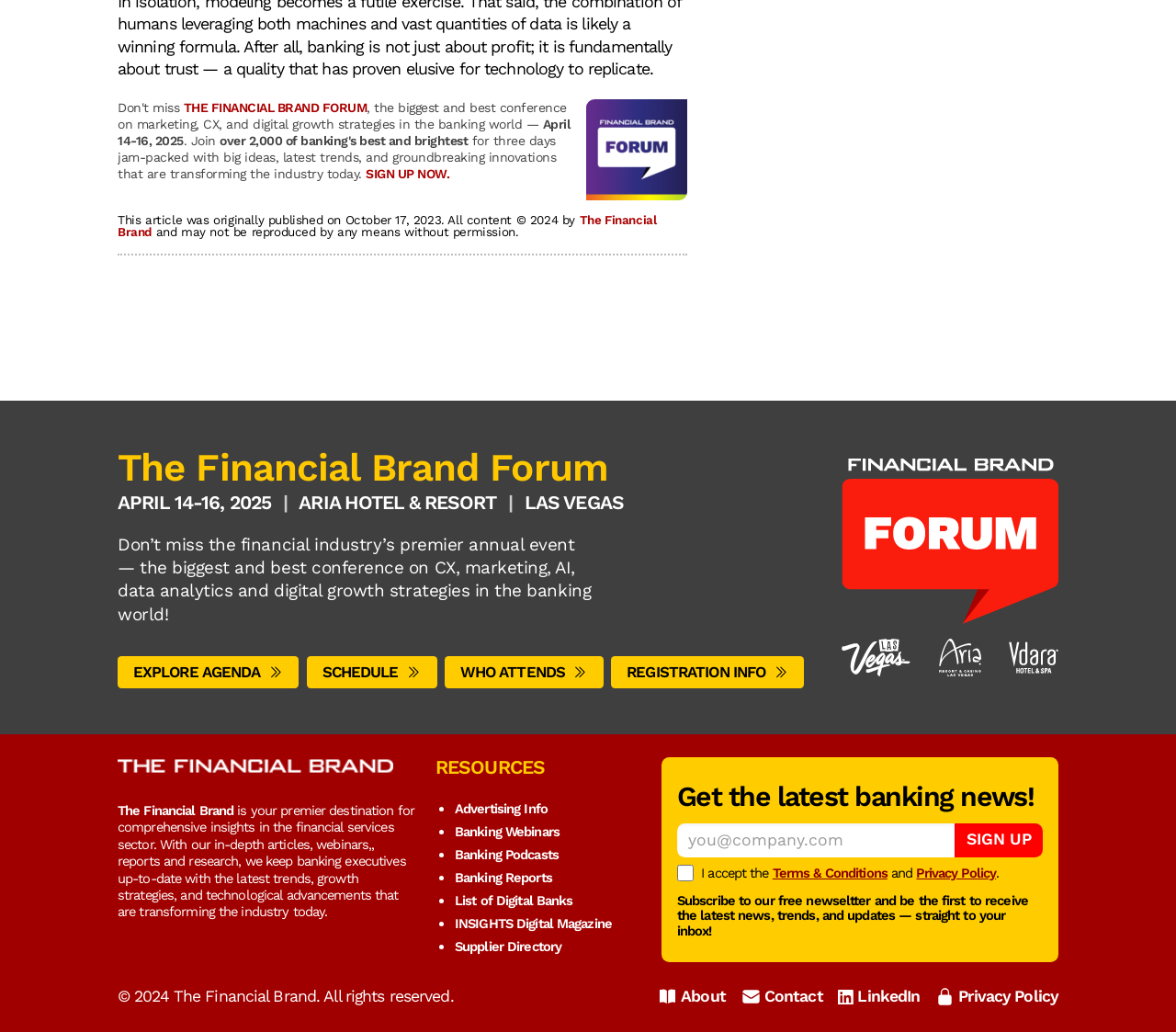Could you provide the bounding box coordinates for the portion of the screen to click to complete this instruction: "Sign up for the Financial Brand Forum"?

[0.311, 0.161, 0.382, 0.175]